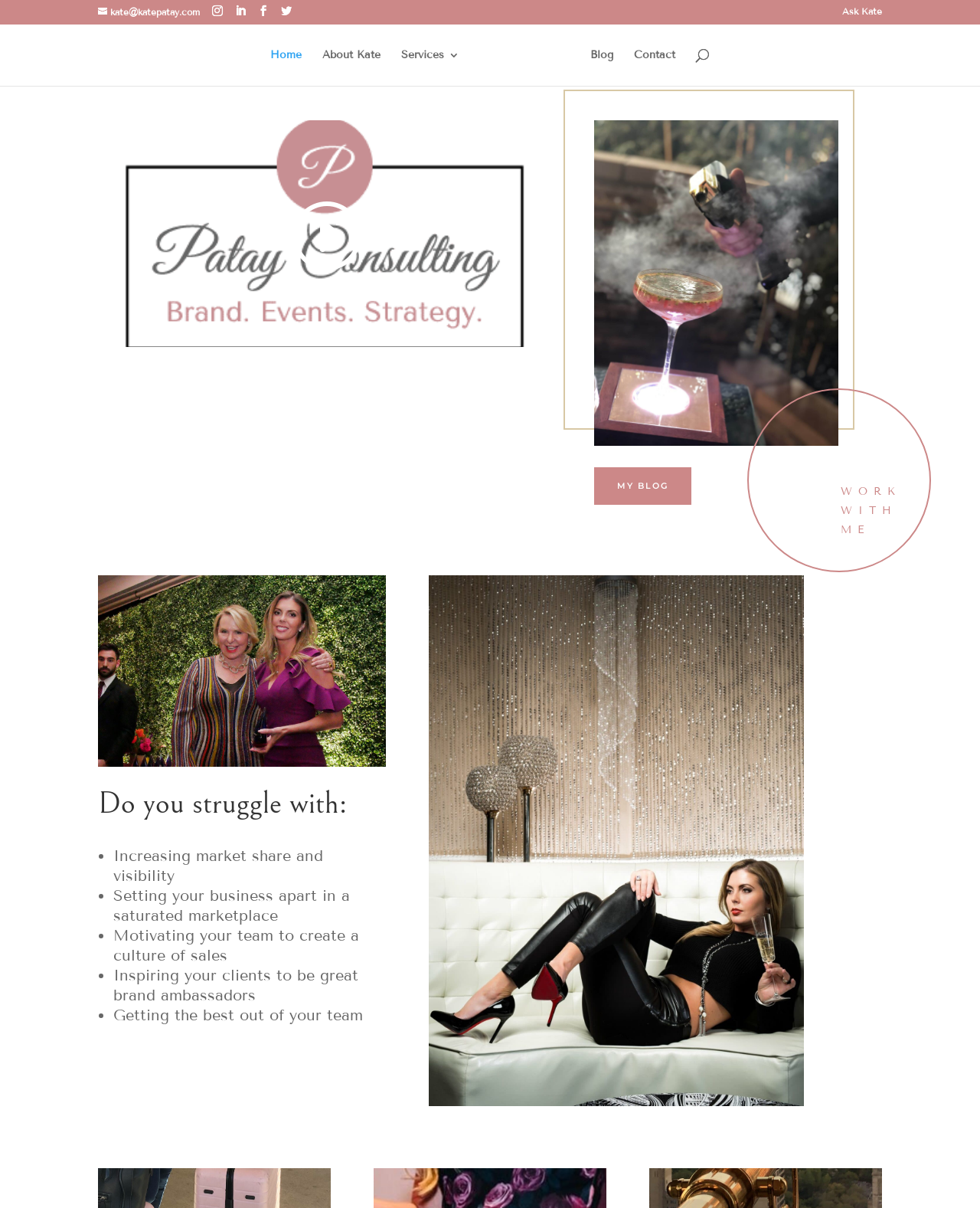Produce an extensive caption that describes everything on the webpage.

The webpage appears to be a personal website or blog of Kate Patay, a professional speaker or coach. At the top left, there is a navigation menu with links to "Home", "About Kate", "Services 3", "Blog", and "Contact". Below this menu, there is a large image of Kate Patay, taking up most of the width of the page.

To the right of the navigation menu, there is a search bar with a placeholder text "Search for:". Below the search bar, there are several social media links, represented by icons, and a link to "Ask Kate".

On the main content area, there is a heading "Do you struggle with:" followed by a list of bullet points, each describing a challenge that Kate Patay may help with, such as increasing market share and visibility, setting a business apart in a saturated marketplace, and motivating a team to create a culture of sales.

Below this list, there are three images, each with a link to "I'm Speaking", which may indicate that Kate Patay is a public speaker or offers speaking services.

At the bottom of the page, there is a video player with controls, including play, mute, and full-screen buttons, as well as a slider to scrub through the video. However, these controls are currently disabled.

Throughout the page, there are several images, some of which are decorative, while others may be related to Kate Patay's services or speaking engagements.